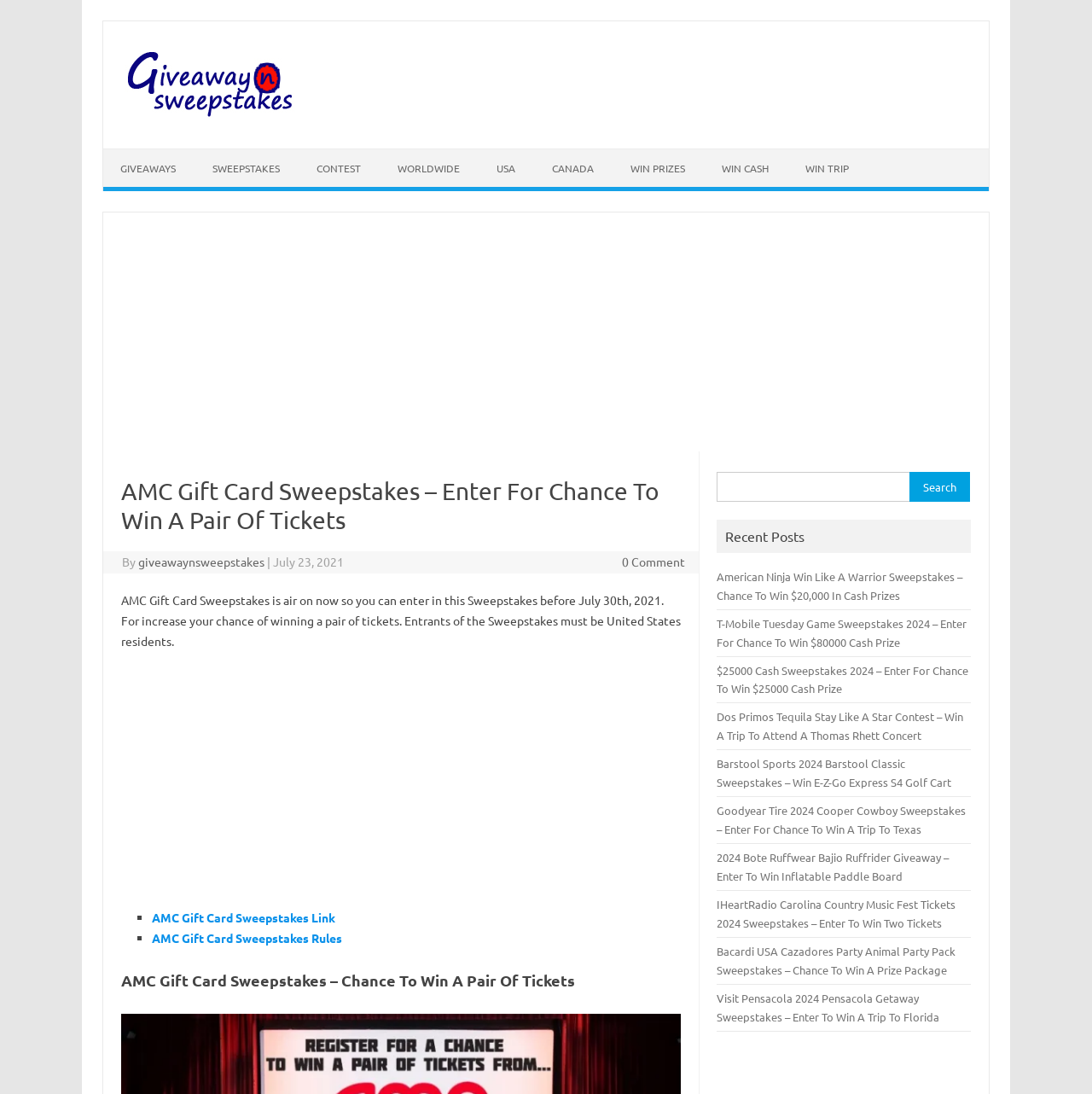Find the bounding box coordinates of the element's region that should be clicked in order to follow the given instruction: "Read the AMC Gift Card Sweepstakes rules". The coordinates should consist of four float numbers between 0 and 1, i.e., [left, top, right, bottom].

[0.139, 0.85, 0.313, 0.864]